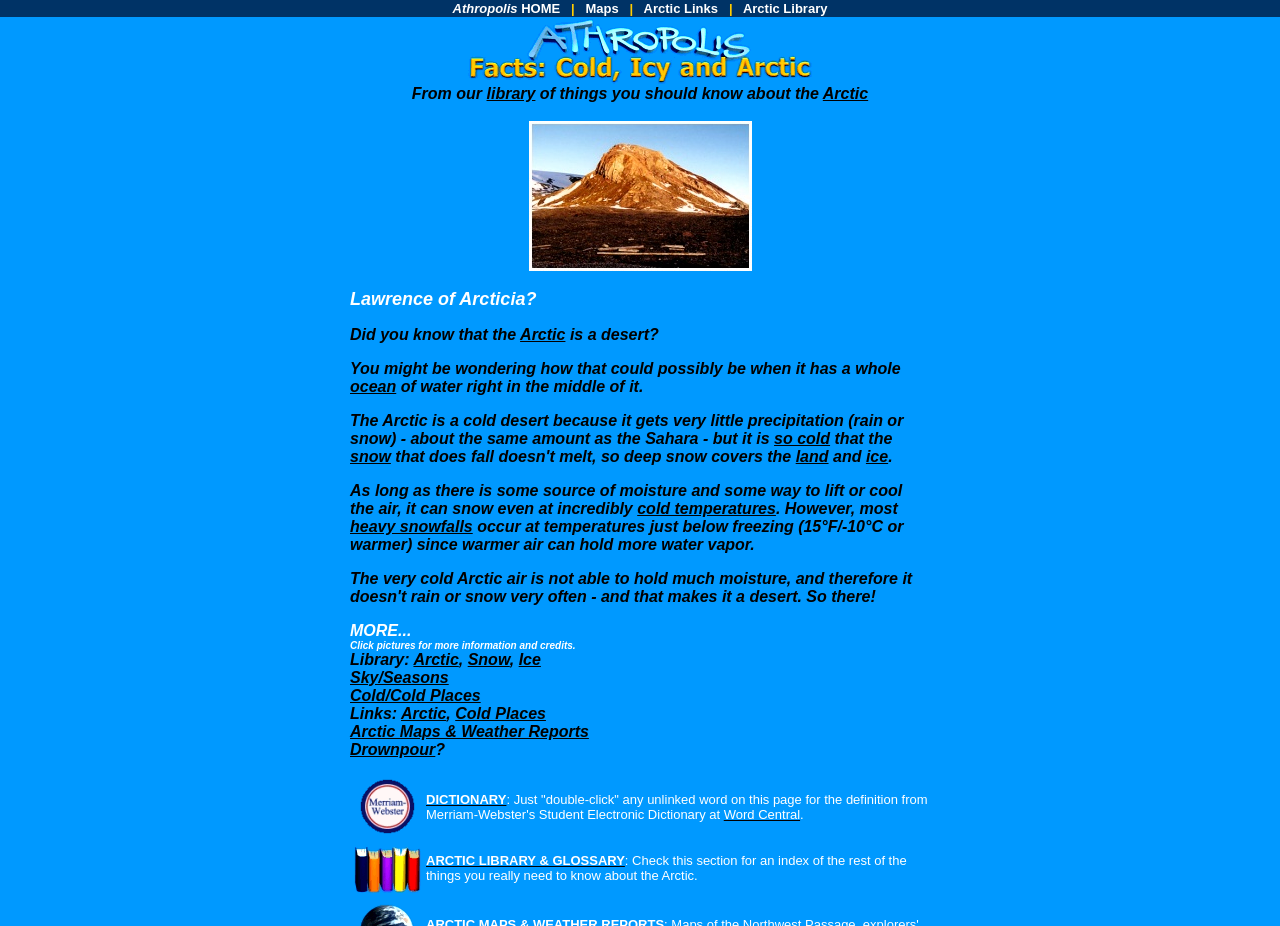What is the name of the library mentioned on the webpage?
Refer to the image and respond with a one-word or short-phrase answer.

Arctic Library